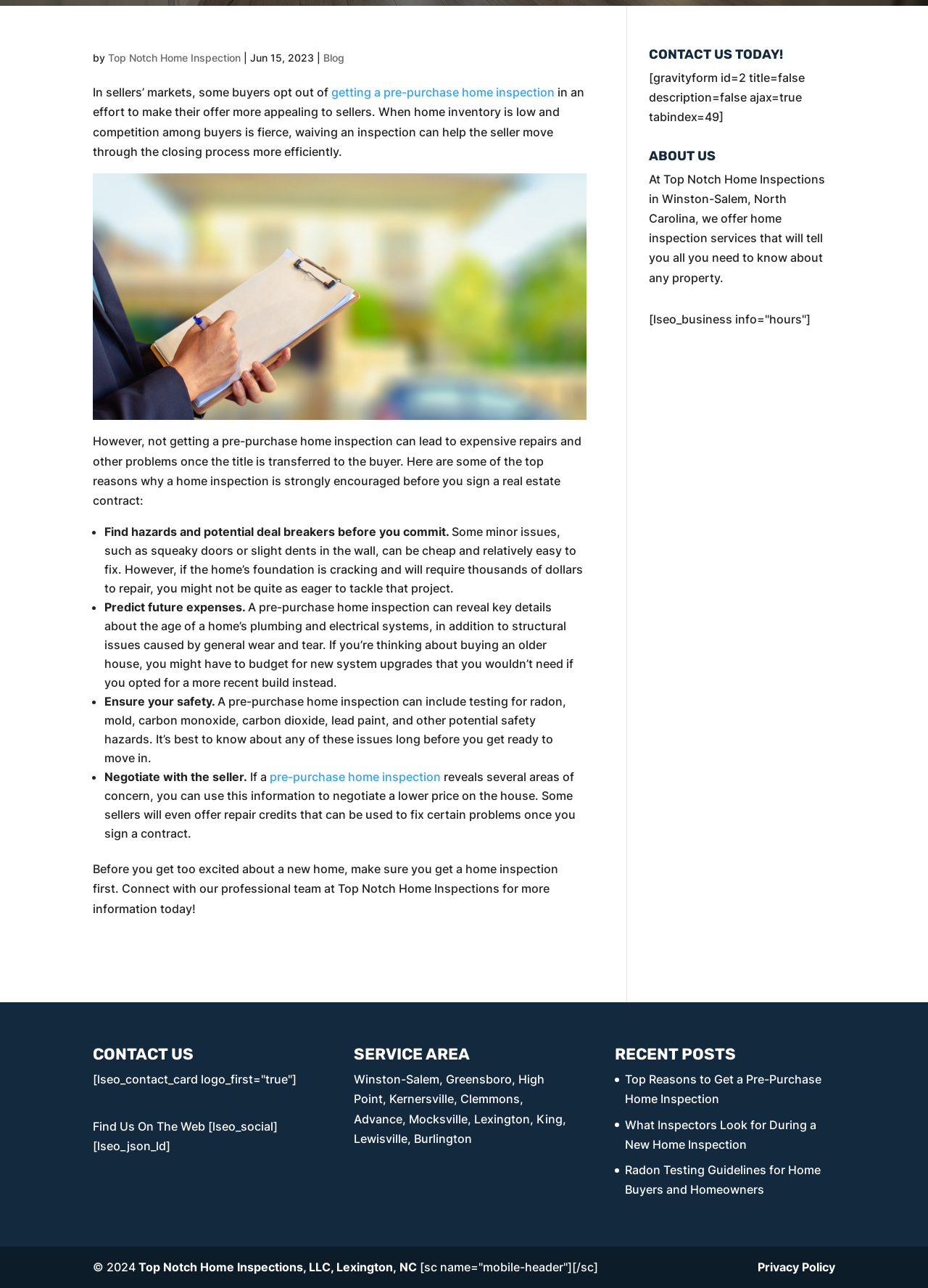Locate the UI element described by pre-purchase home inspection and provide its bounding box coordinates. Use the format (top-left x, top-left y, bottom-right x, bottom-right y) with all values as floating point numbers between 0 and 1.

[0.291, 0.597, 0.475, 0.609]